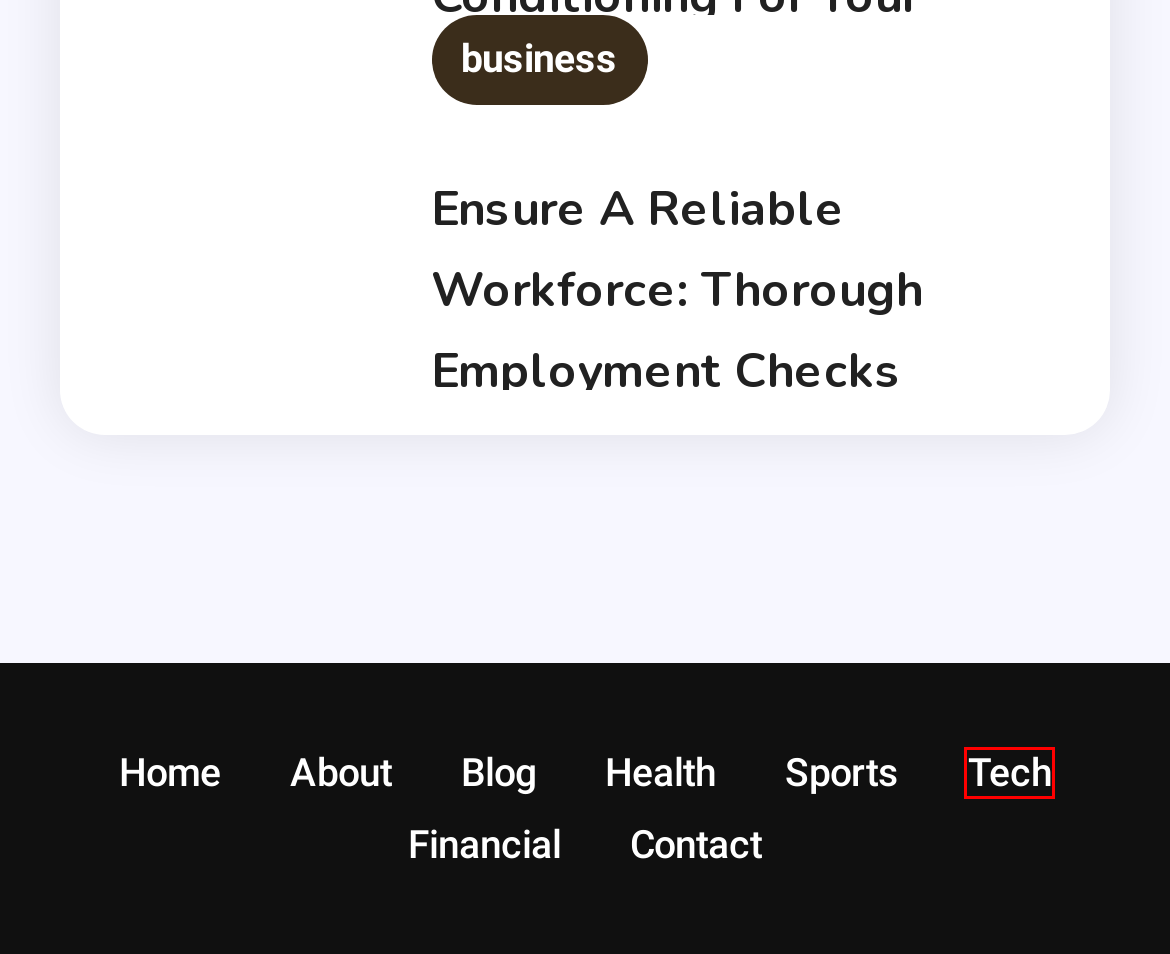You are given a screenshot depicting a webpage with a red bounding box around a UI element. Select the description that best corresponds to the new webpage after clicking the selected element. Here are the choices:
A. Financial
B. Tech
C. What is 100% energy-efficient?
D. Contact
E. Blog
F. Sports
G. About
H. Health

B